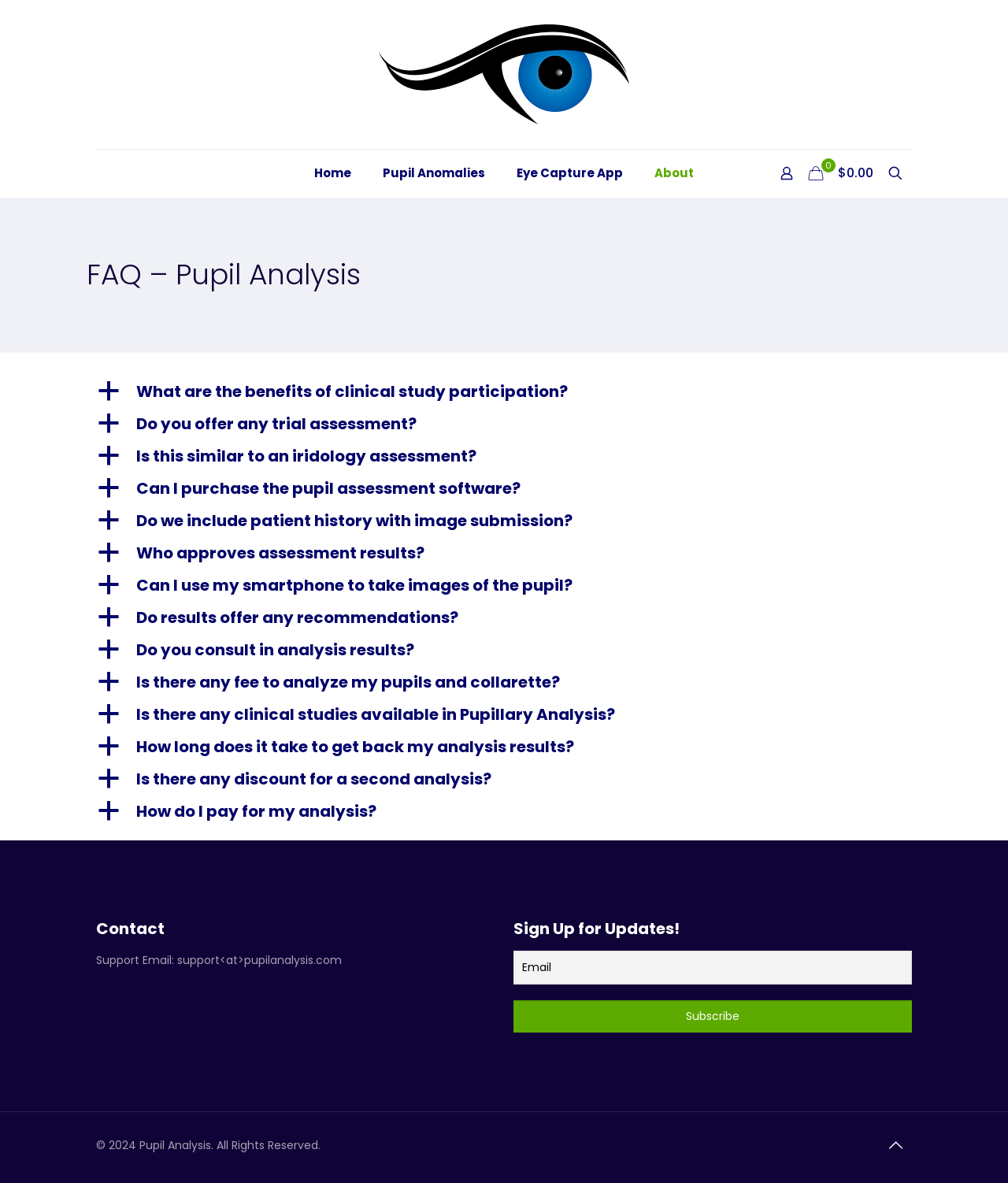What is the content of the 'Contact' section?
Please provide a comprehensive and detailed answer to the question.

The 'Contact' section is located at the bottom left corner of the webpage, and it contains a heading 'Contact' and a static text 'Support Email: support@pupilanalysis.com'. This section provides the support email address for users to contact Pupil Analysis.